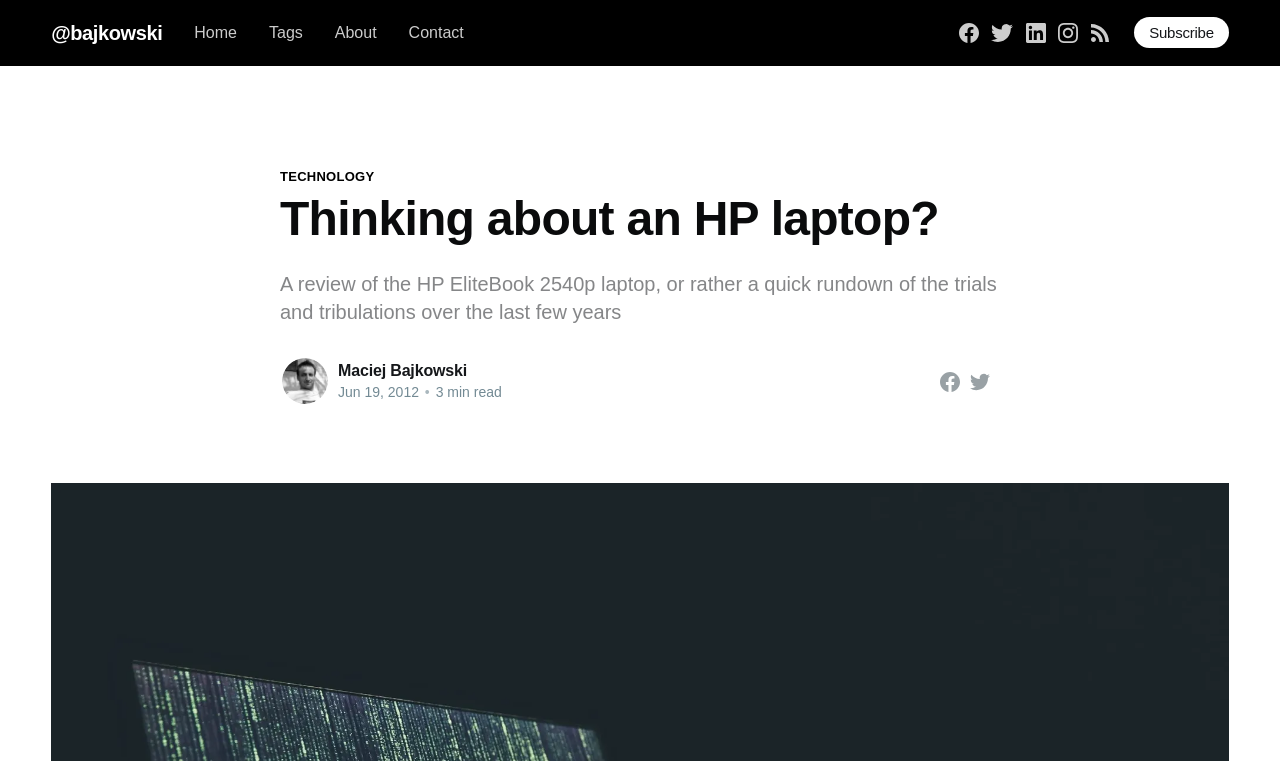What is the topic of the article?
Using the visual information, answer the question in a single word or phrase.

HP EliteBook 2540p laptop